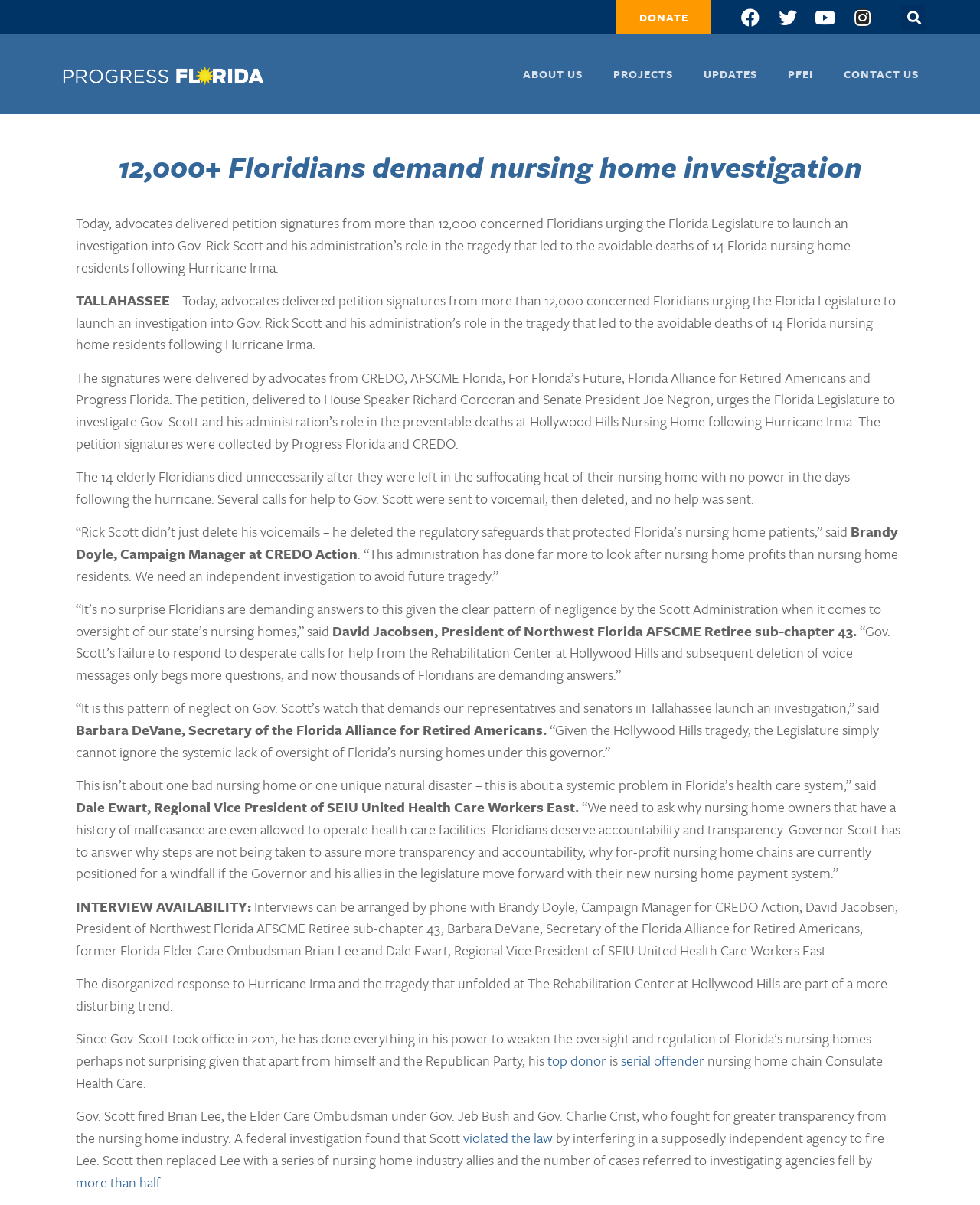Show the bounding box coordinates of the region that should be clicked to follow the instruction: "Search for something."

[0.92, 0.004, 0.945, 0.025]